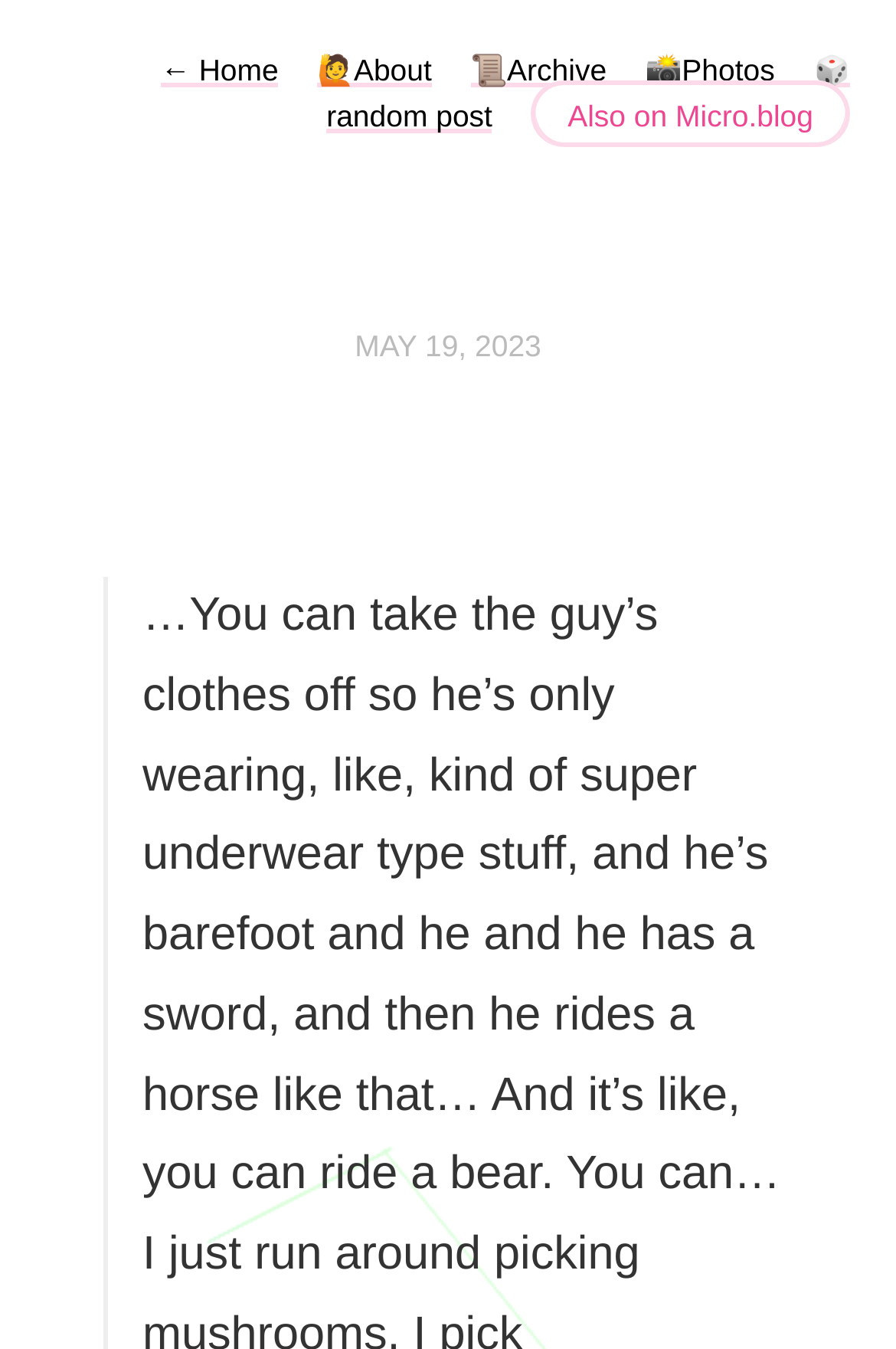How many links are in the top navigation bar?
Please provide a single word or phrase as your answer based on the image.

5